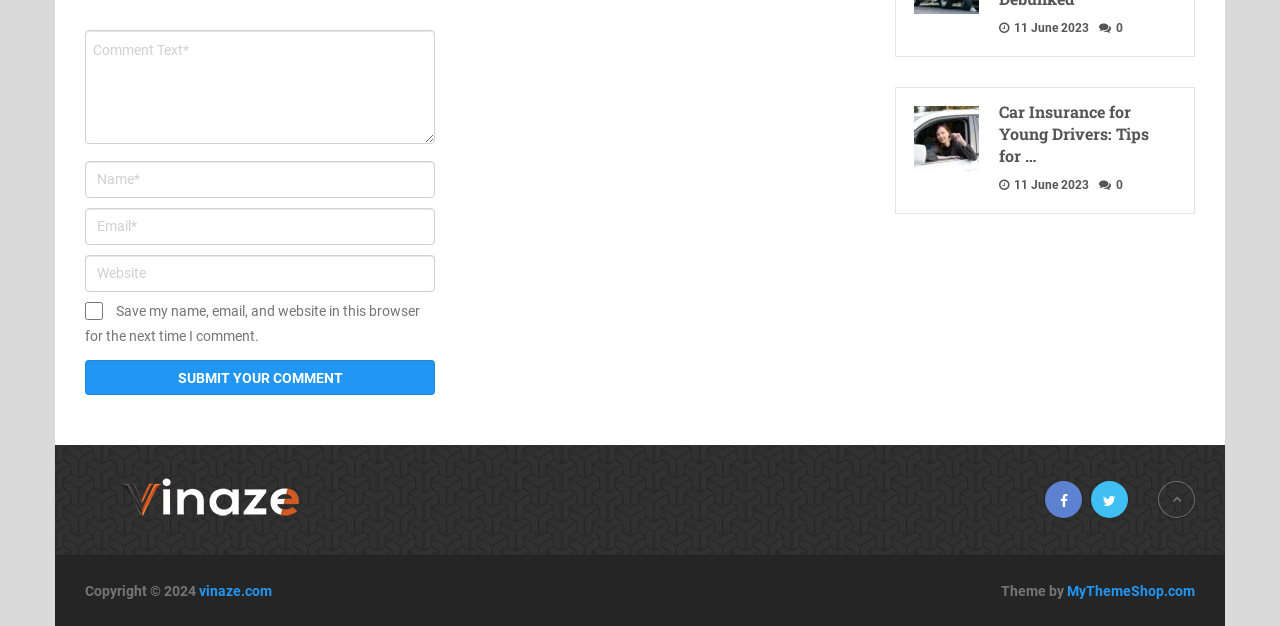Based on the image, give a detailed response to the question: What is the copyright year of the website?

The website's footer contains a copyright notice with the year '2024', indicating that the website's content is copyrighted until at least that year.